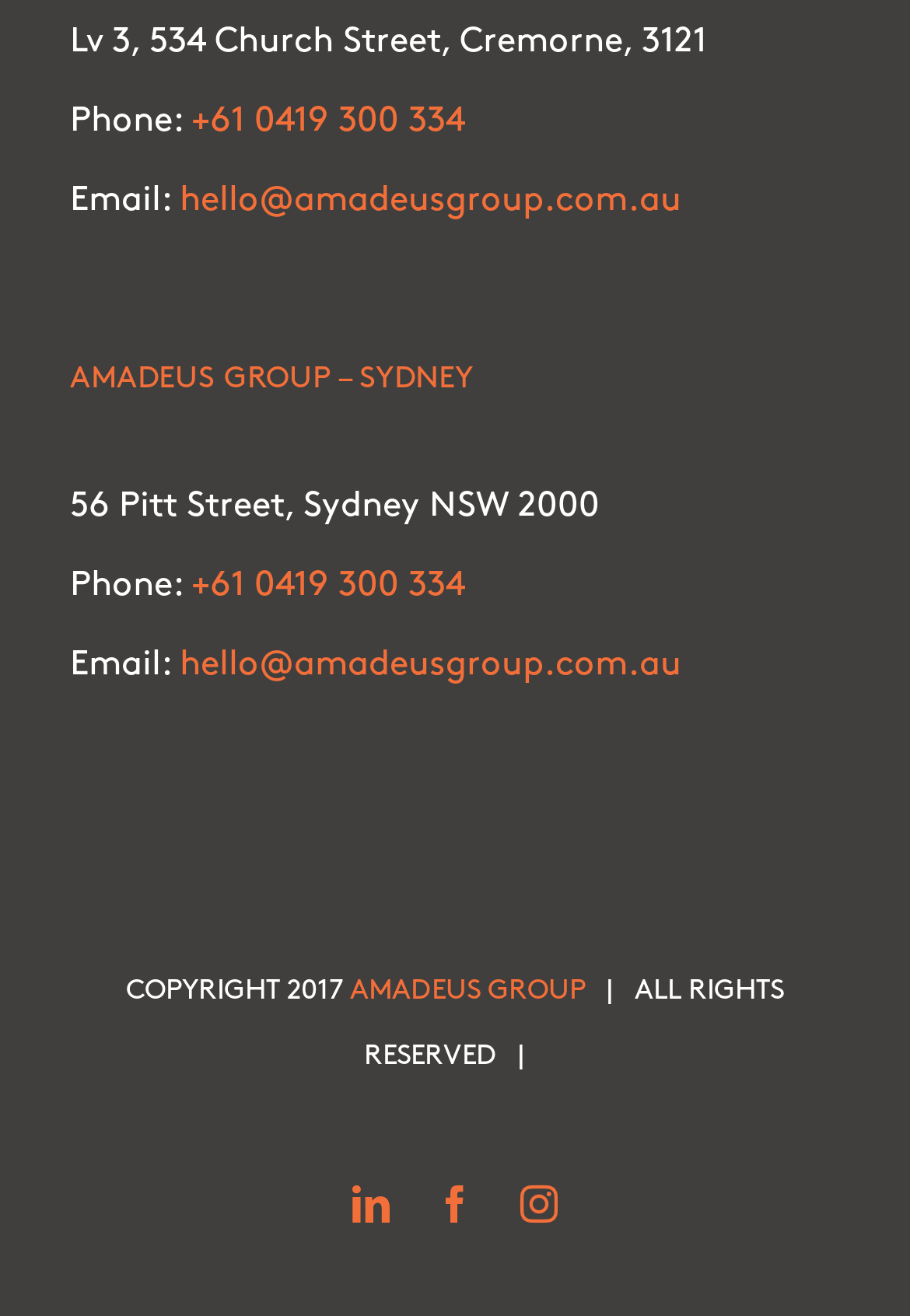Answer succinctly with a single word or phrase:
What social media platforms does Amadeus Group have?

LinkedIn, Facebook, Instagram